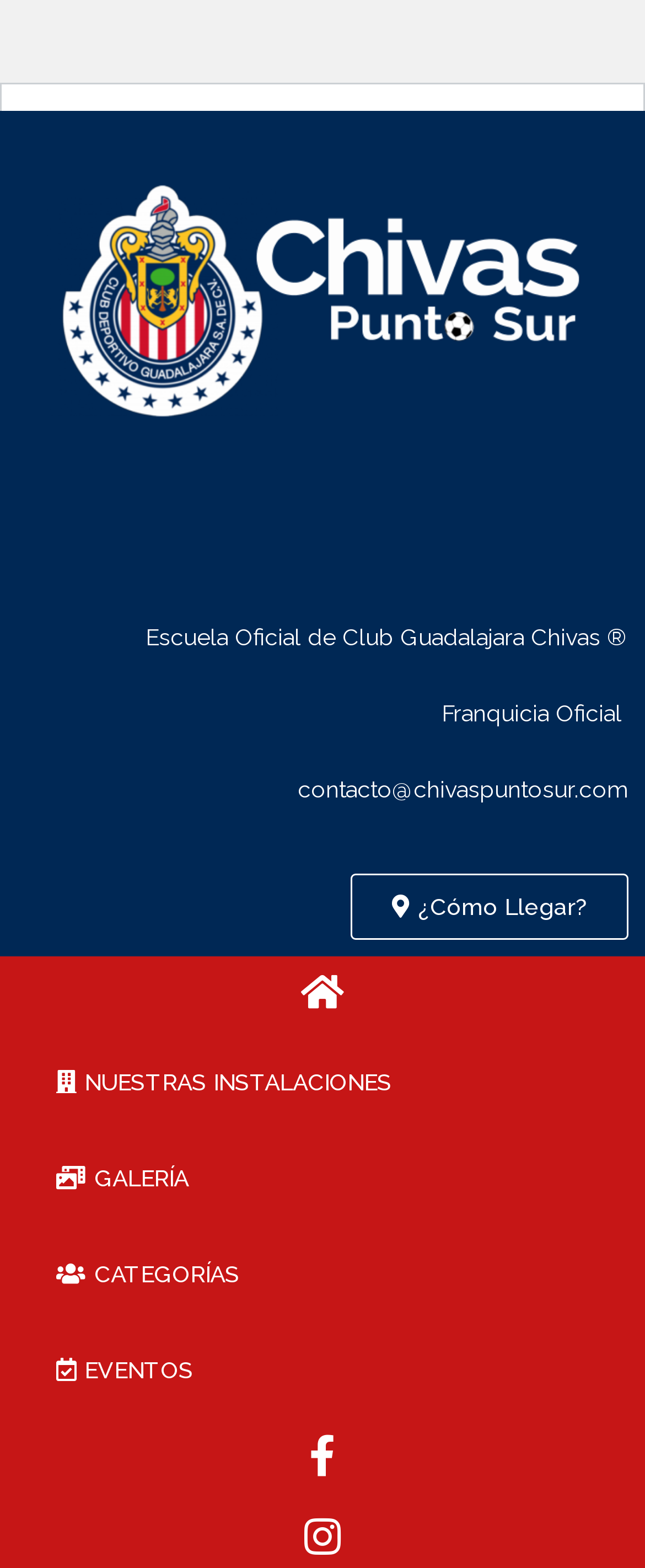What is the email address provided on the webpage?
Based on the screenshot, answer the question with a single word or phrase.

contacto@chivaspuntosur.com